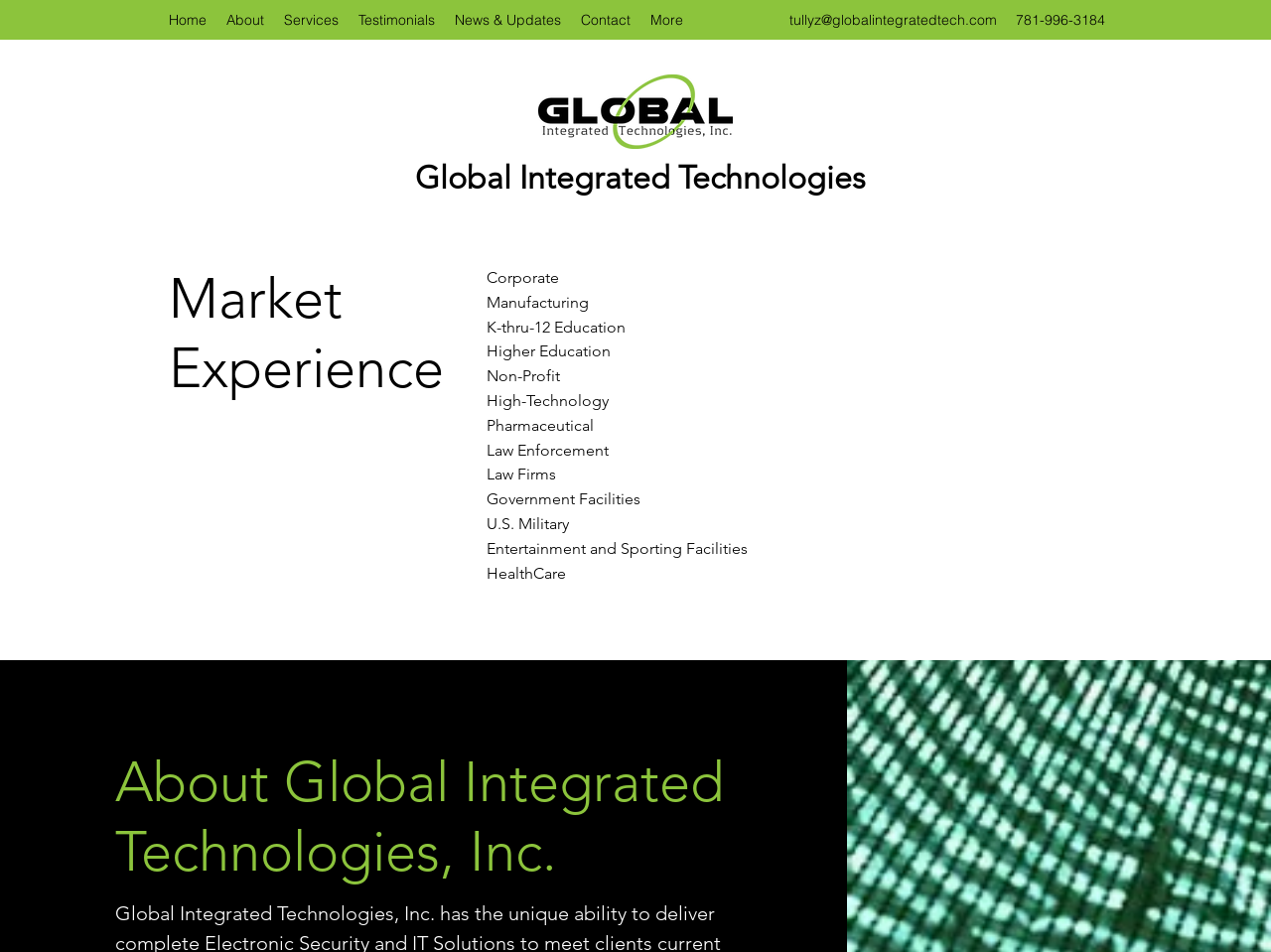From the webpage screenshot, identify the region described by News & Updates. Provide the bounding box coordinates as (top-left x, top-left y, bottom-right x, bottom-right y), with each value being a floating point number between 0 and 1.

[0.35, 0.005, 0.449, 0.036]